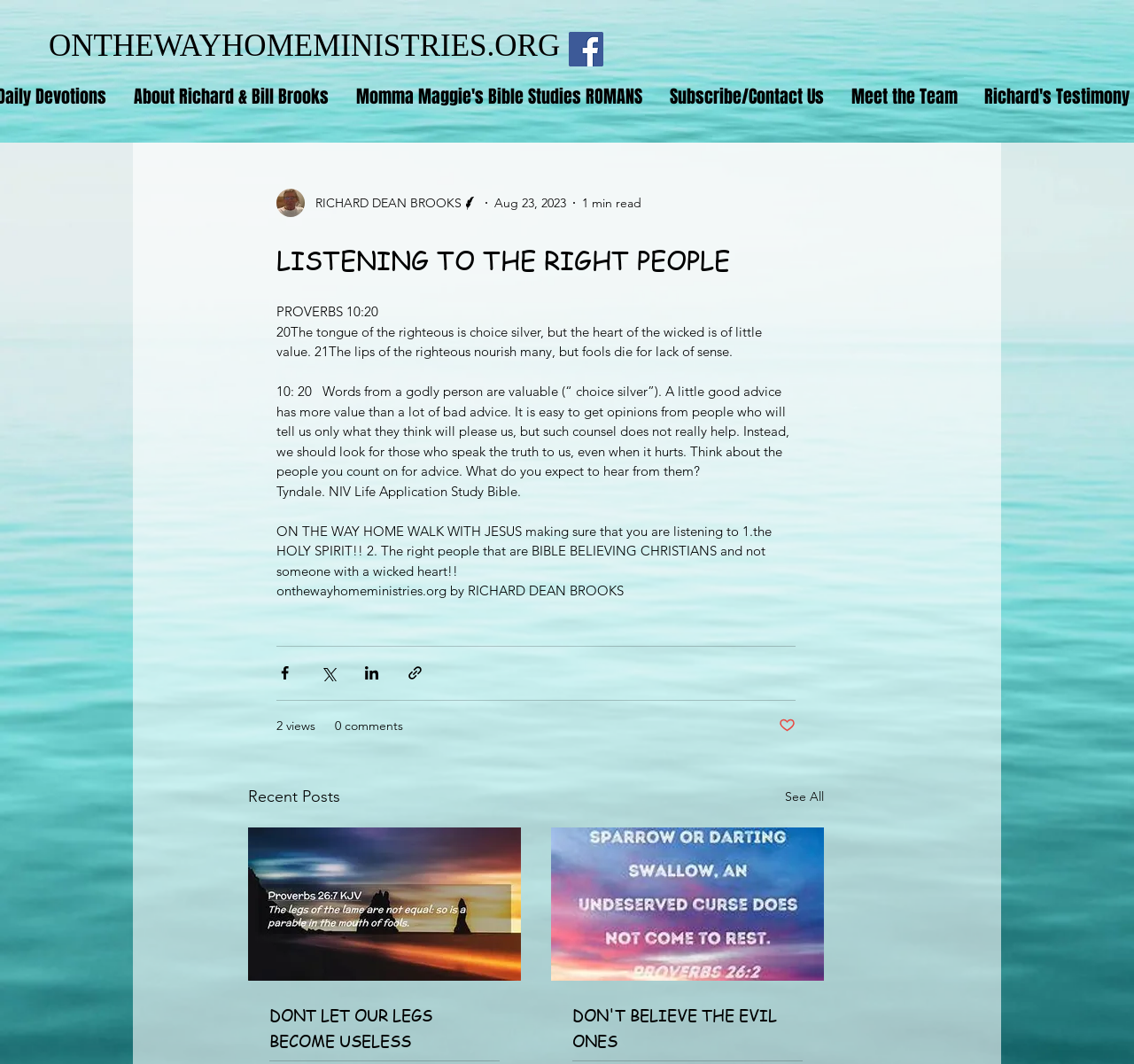How many views does the current post have?
Based on the screenshot, respond with a single word or phrase.

2